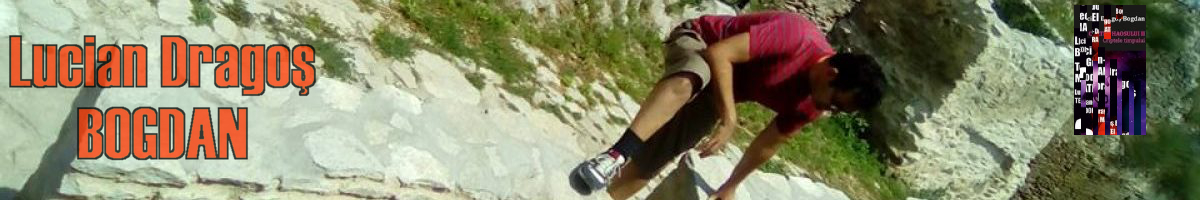What is the figure on the left side of the image doing?
From the image, provide a succinct answer in one word or a short phrase.

Climbing or exploring